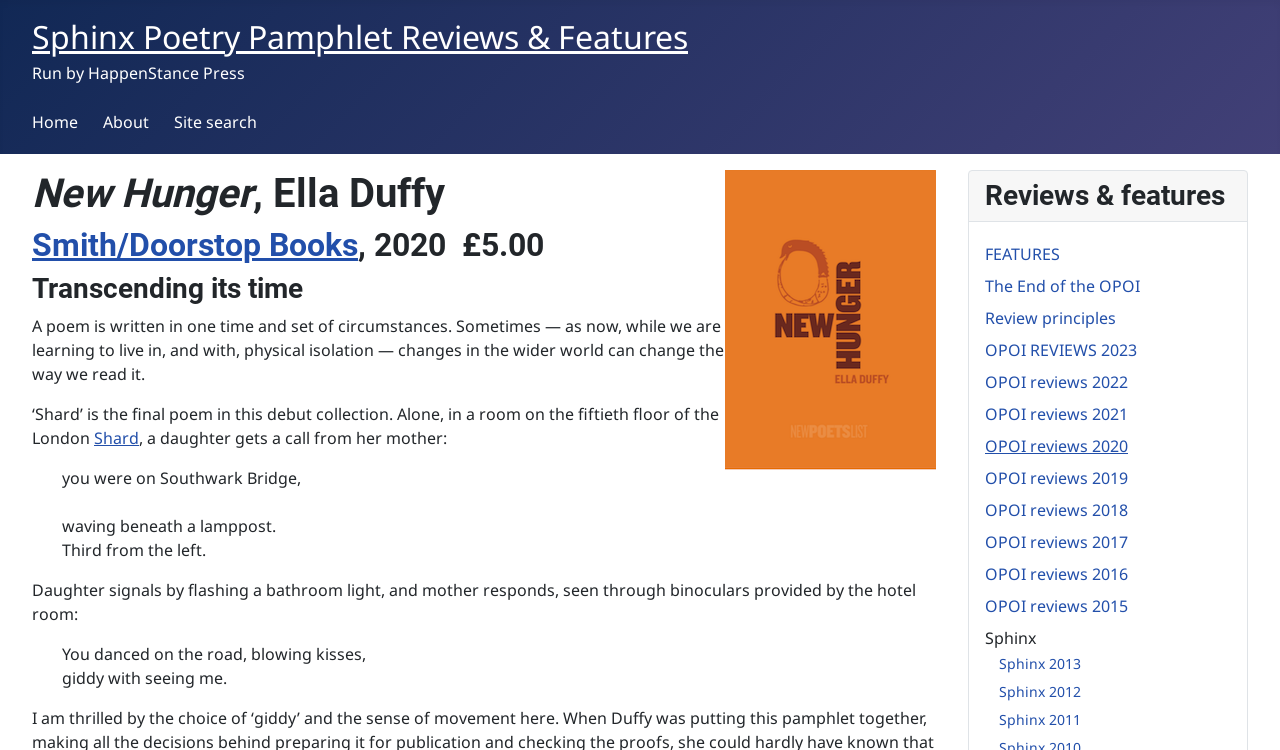What is the name of the poem mentioned in the review? Please answer the question using a single word or phrase based on the image.

Shard